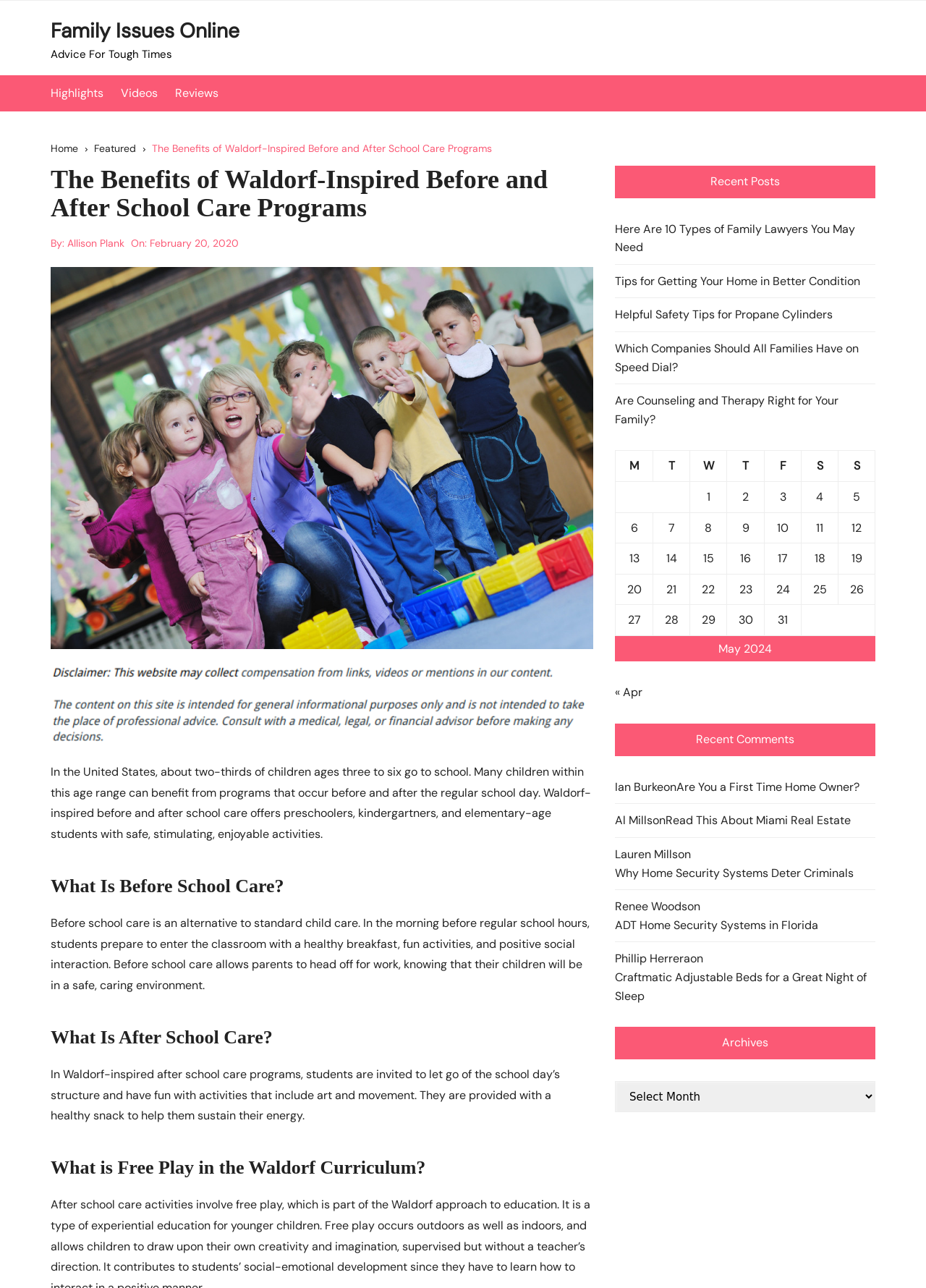Please locate the bounding box coordinates of the region I need to click to follow this instruction: "View the 'Recent Posts' section".

[0.664, 0.129, 0.945, 0.154]